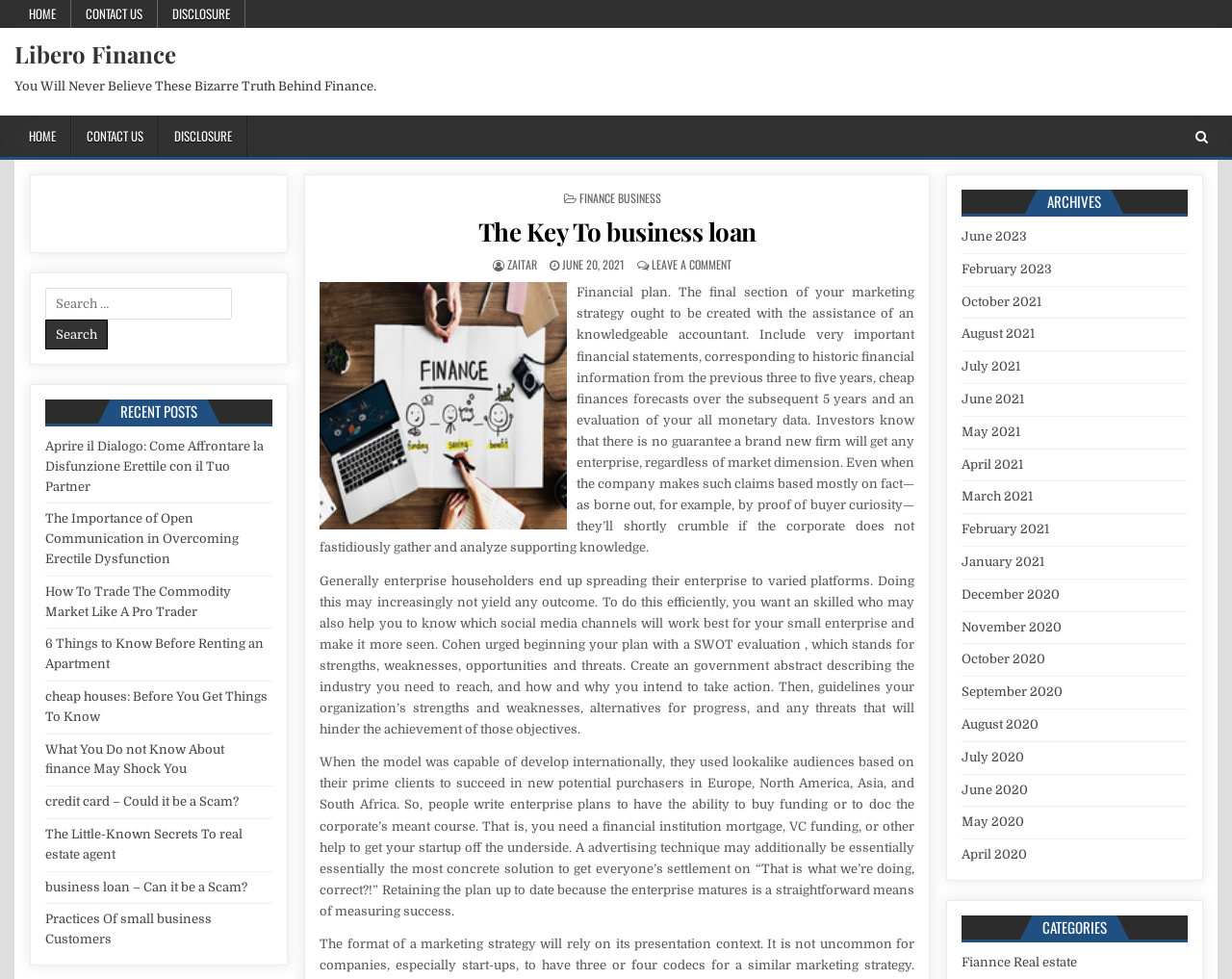Locate the bounding box of the user interface element based on this description: "Real-Estate".

None